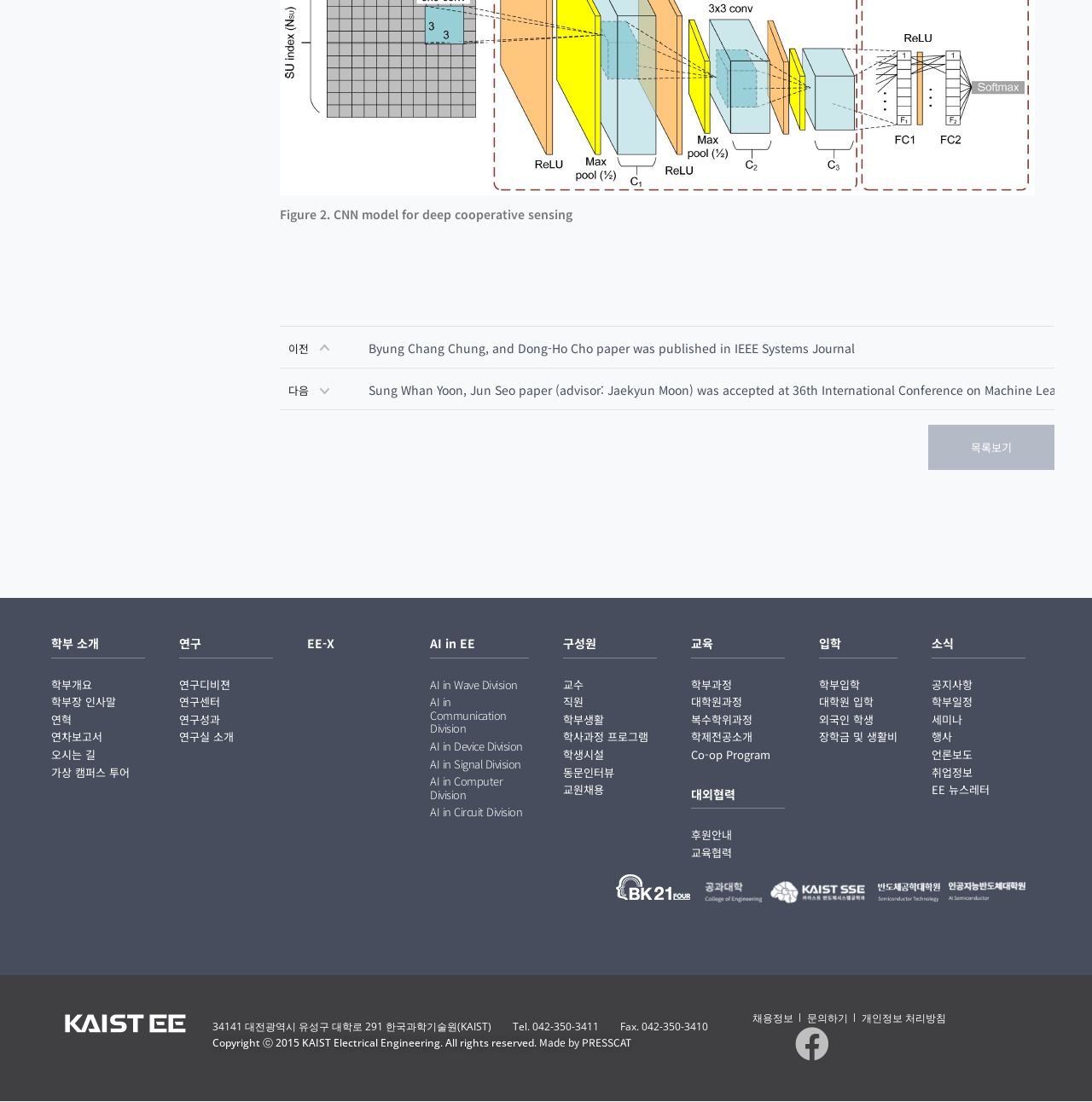Can you identify the bounding box coordinates of the clickable region needed to carry out this instruction: 'View the introduction of the department'? The coordinates should be four float numbers within the range of 0 to 1, stated as [left, top, right, bottom].

[0.047, 0.577, 0.133, 0.59]